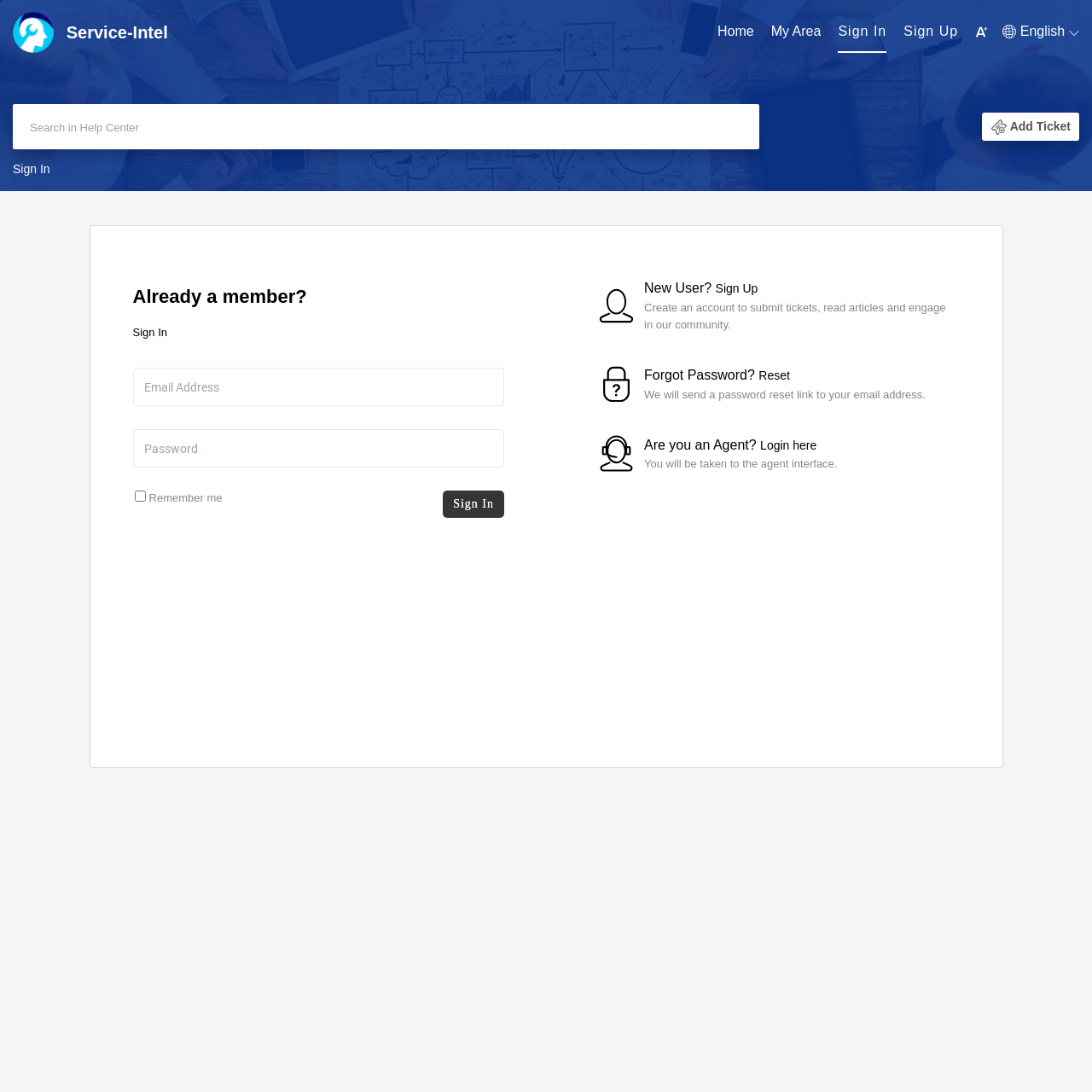Determine the bounding box coordinates for the clickable element to execute this instruction: "Create an account". Provide the coordinates as four float numbers between 0 and 1, i.e., [left, top, right, bottom].

[0.655, 0.258, 0.694, 0.27]